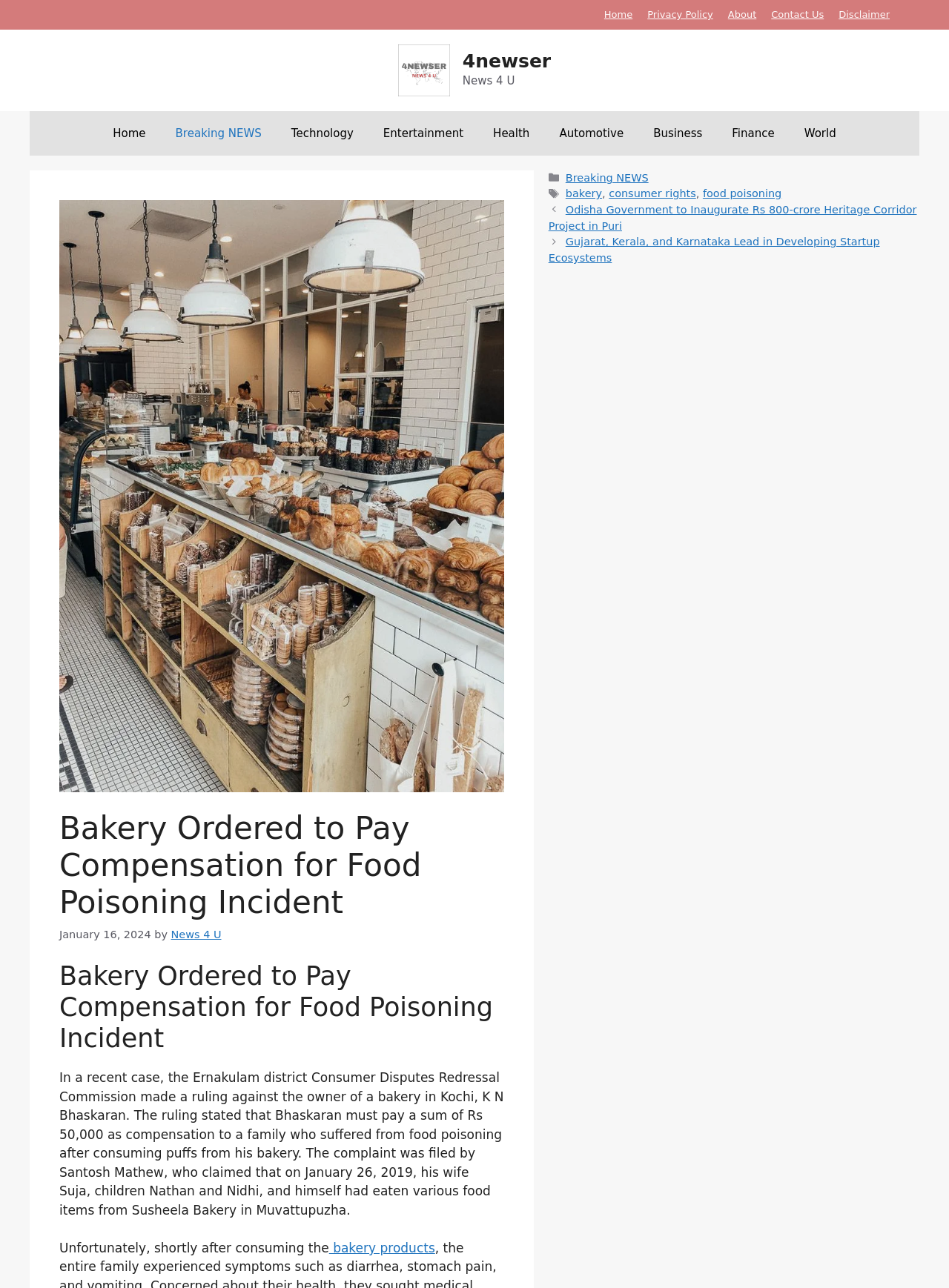Find the bounding box coordinates of the element to click in order to complete this instruction: "read news about bakery ordered to pay compensation for food poisoning incident". The bounding box coordinates must be four float numbers between 0 and 1, denoted as [left, top, right, bottom].

[0.062, 0.629, 0.531, 0.716]